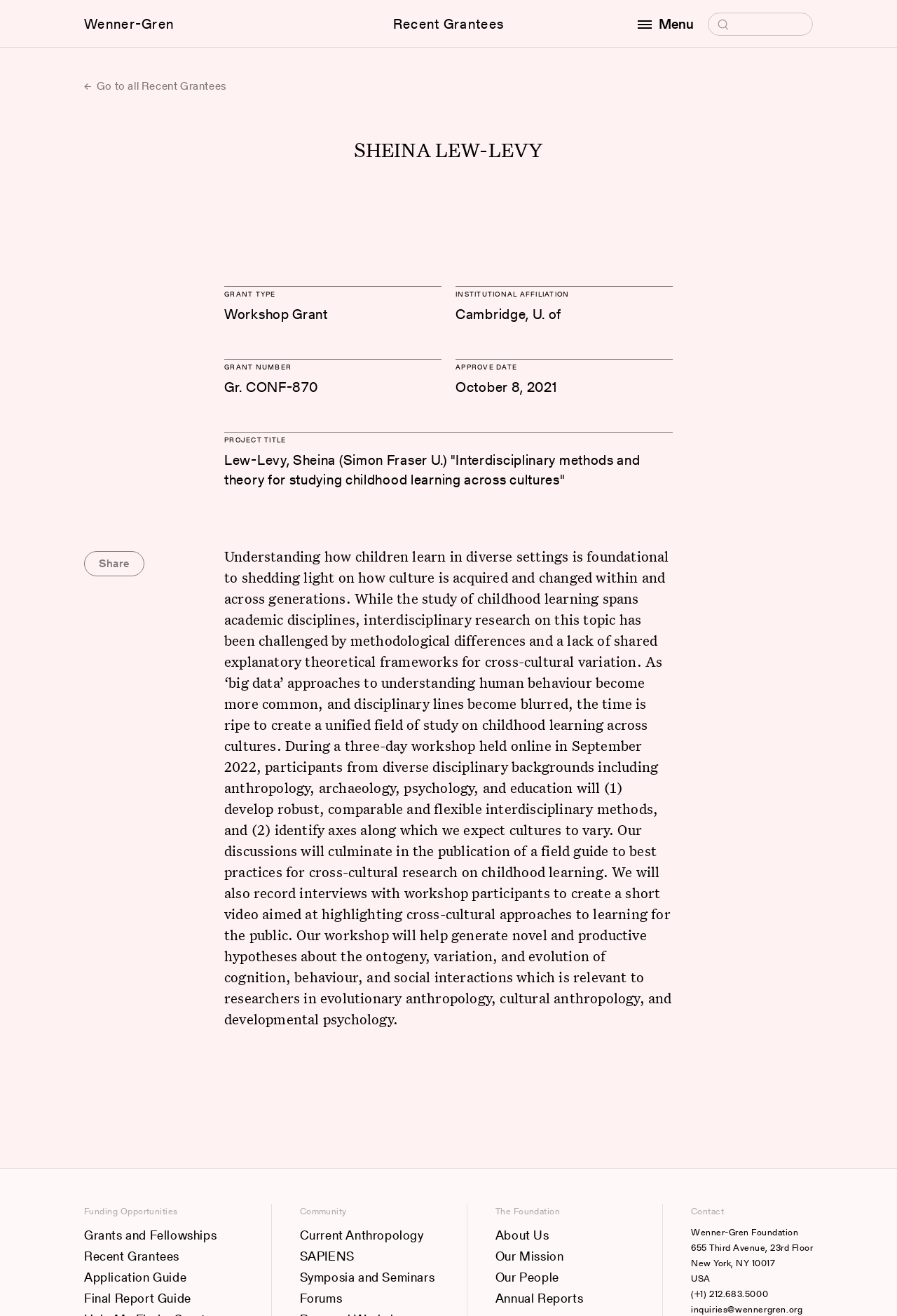Determine the bounding box coordinates for the clickable element to execute this instruction: "Go to all Recent Grantees". Provide the coordinates as four float numbers between 0 and 1, i.e., [left, top, right, bottom].

[0.094, 0.059, 0.253, 0.071]